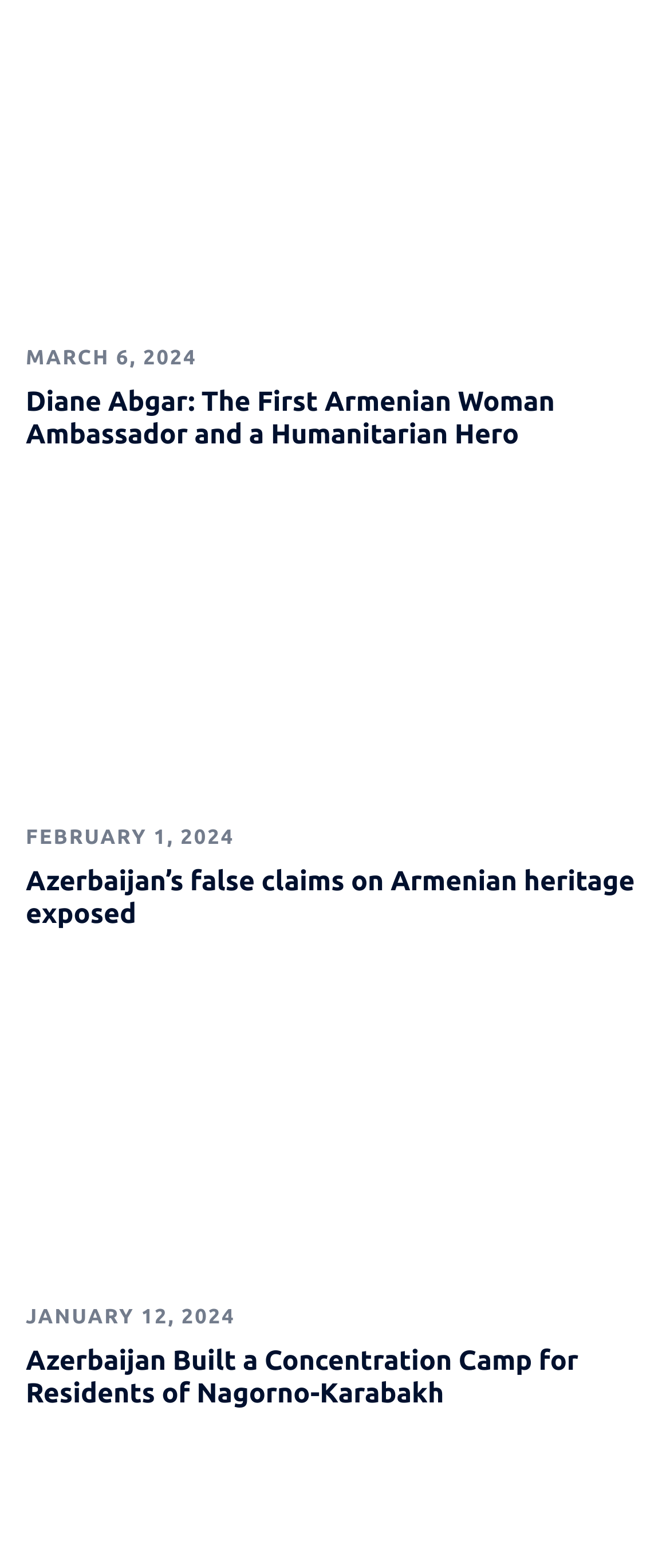Answer succinctly with a single word or phrase:
How many images are on the webpage?

3